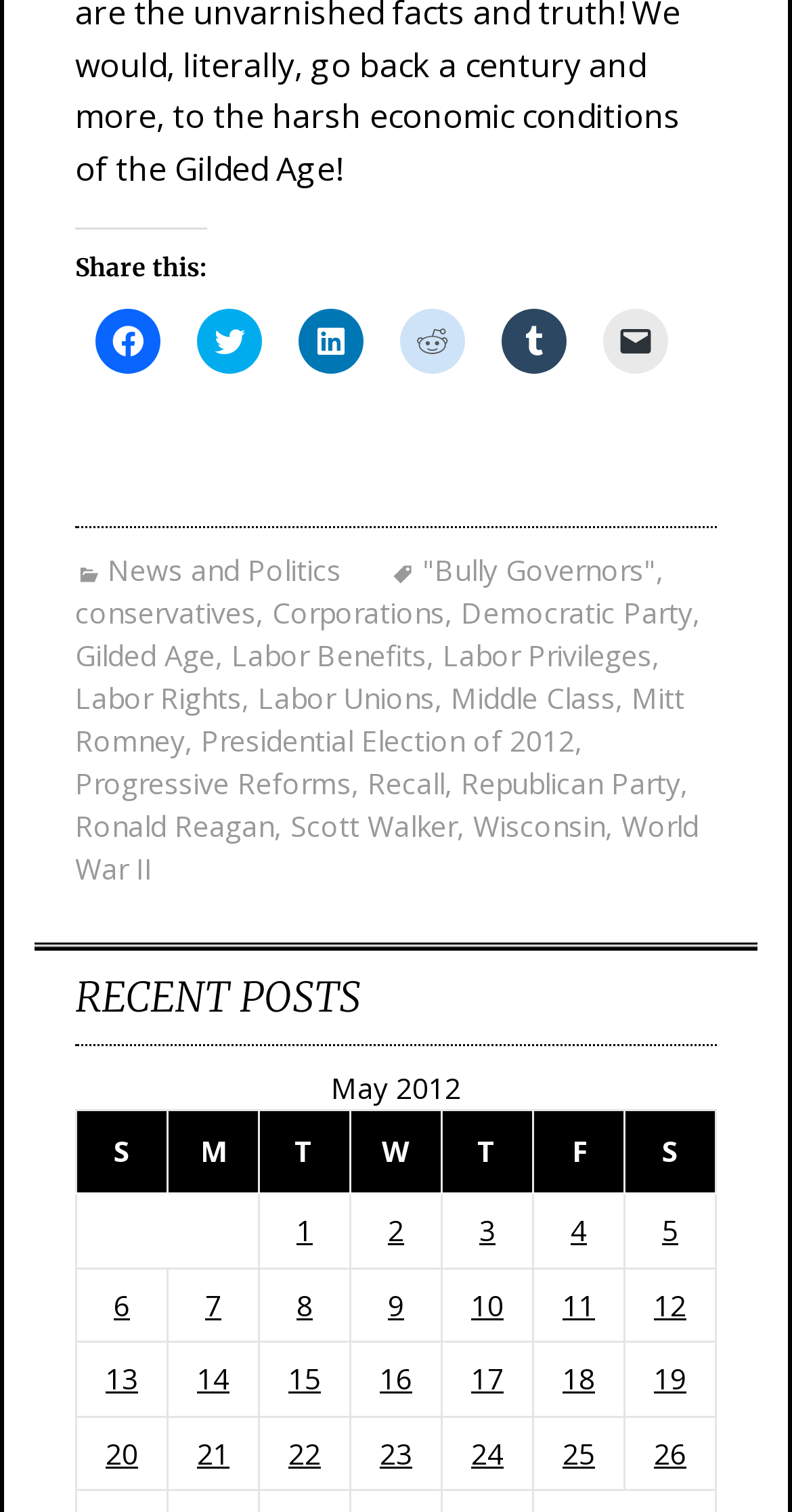Please identify the bounding box coordinates of the element's region that I should click in order to complete the following instruction: "Click on link to Labor Rights". The bounding box coordinates consist of four float numbers between 0 and 1, i.e., [left, top, right, bottom].

[0.095, 0.449, 0.305, 0.475]